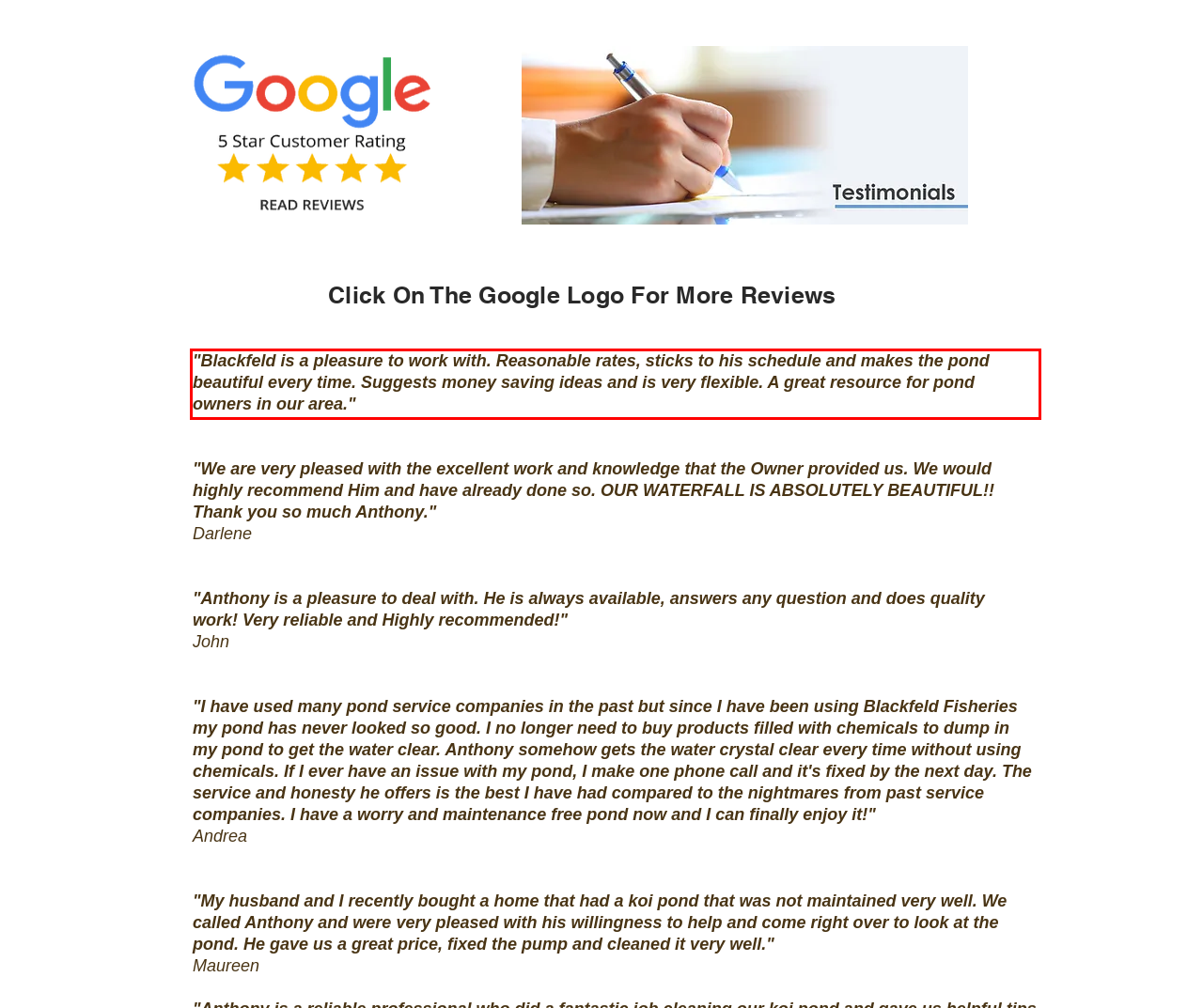Perform OCR on the text inside the red-bordered box in the provided screenshot and output the content.

"Blackfeld is a pleasure to work with. Reasonable rates, sticks to his schedule and makes the pond beautiful every time. Suggests money saving ideas and is very flexible. A great resource for pond owners in our area."